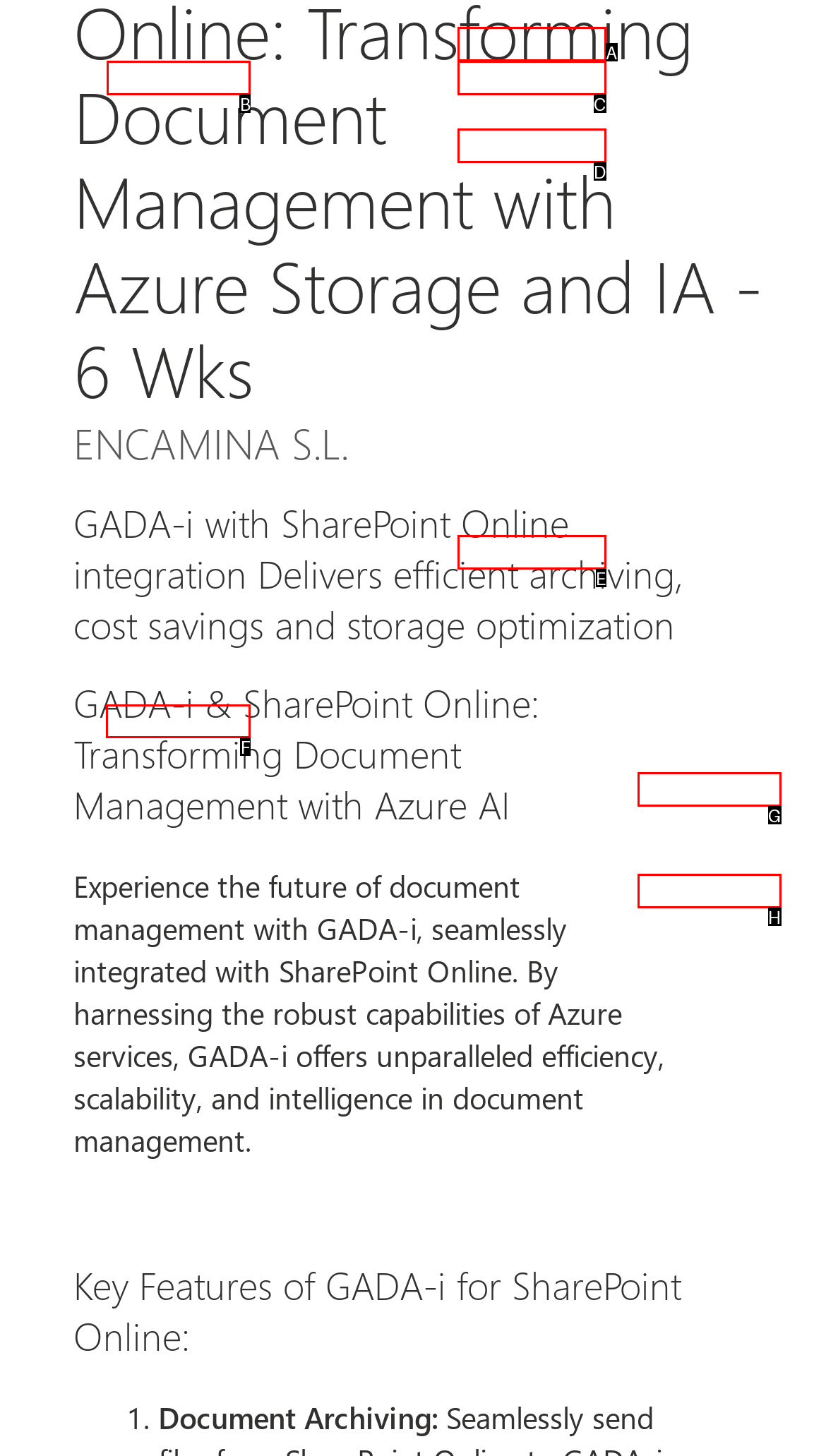Determine which HTML element should be clicked for this task: Explore the wedding florist image
Provide the option's letter from the available choices.

None